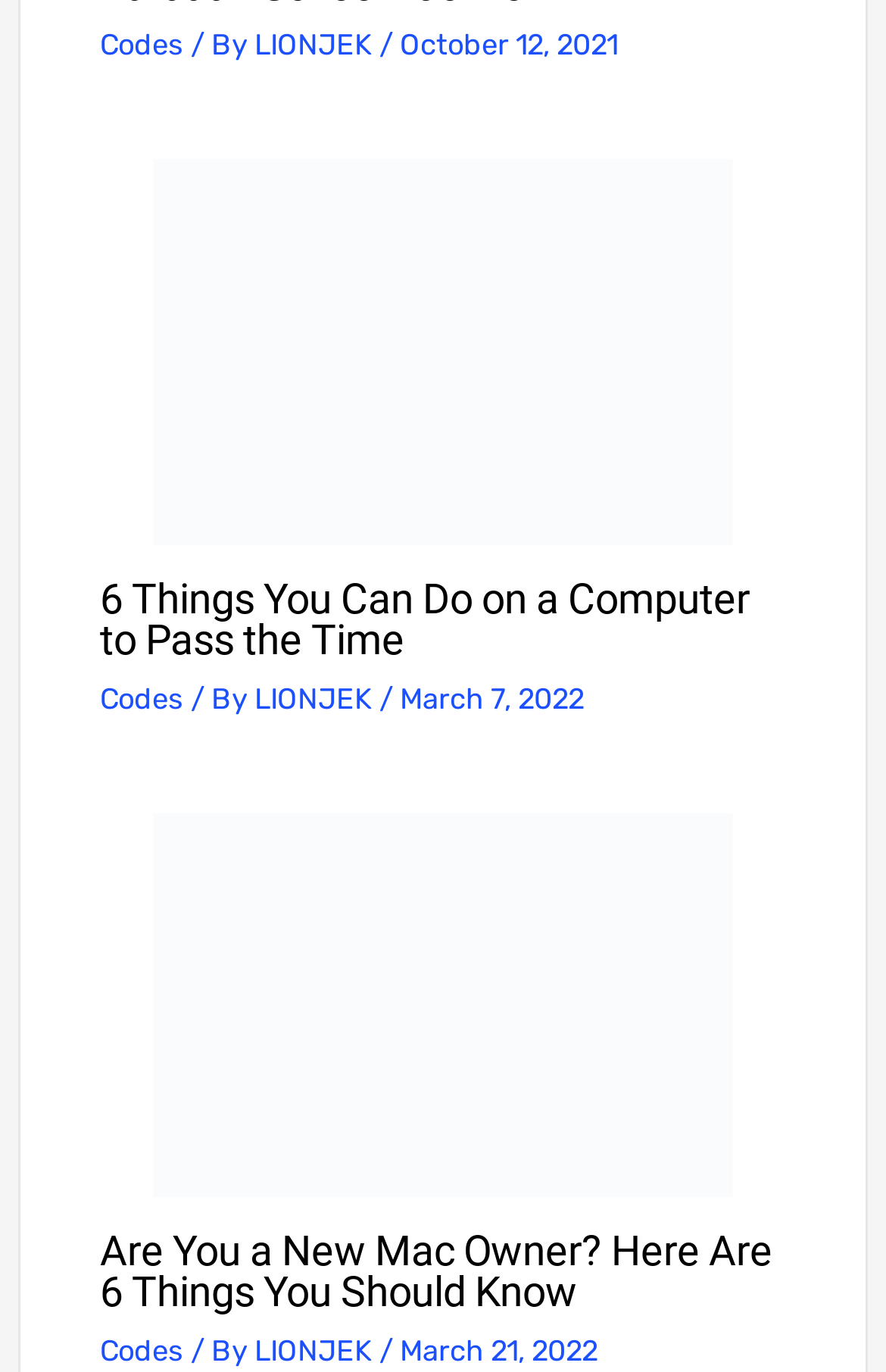Locate the bounding box coordinates of the clickable region to complete the following instruction: "click on the link to 6 Things You Can Do on a Computer to Pass the Time."

[0.113, 0.24, 0.887, 0.27]